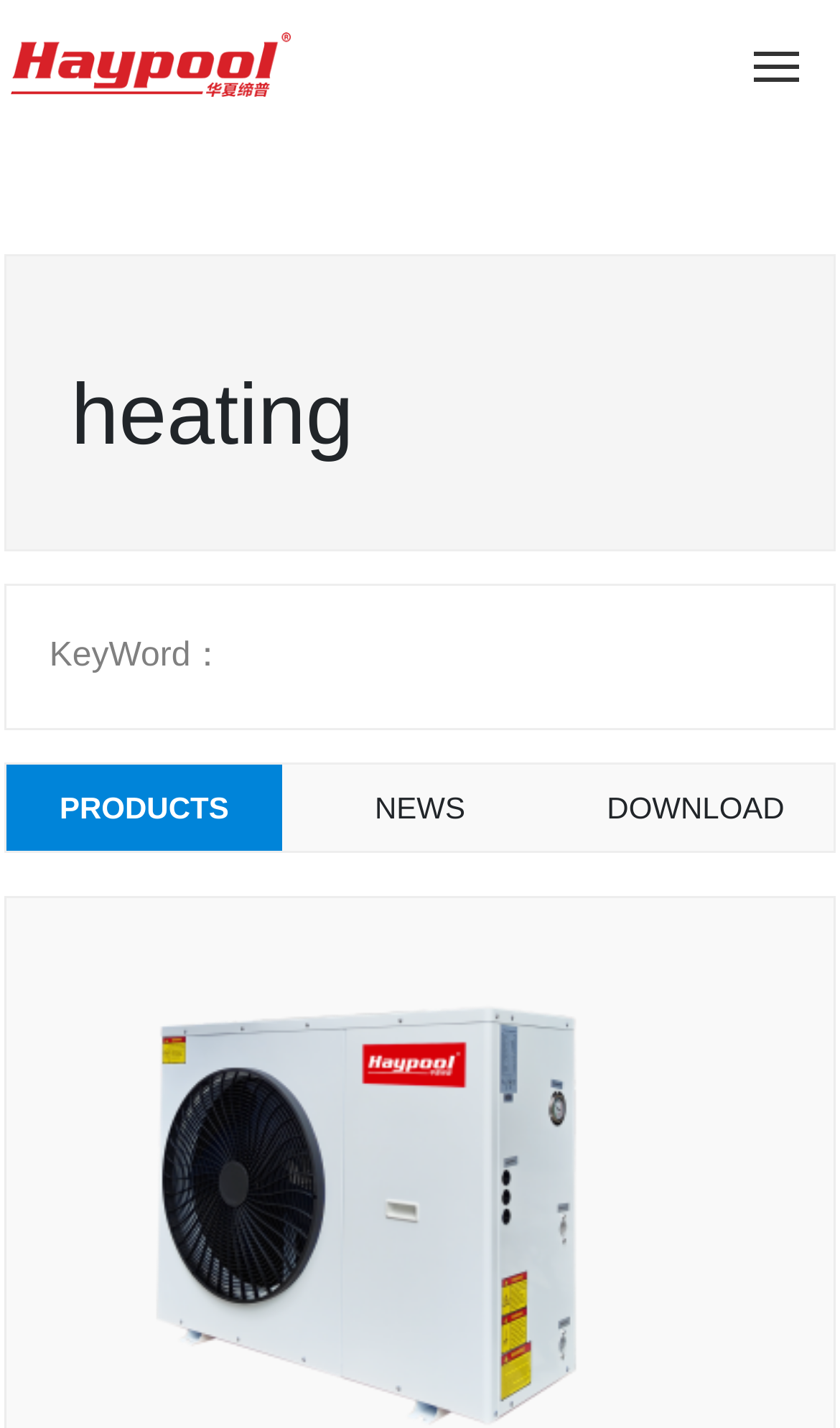How many main categories are listed on the webpage?
Use the screenshot to answer the question with a single word or phrase.

6